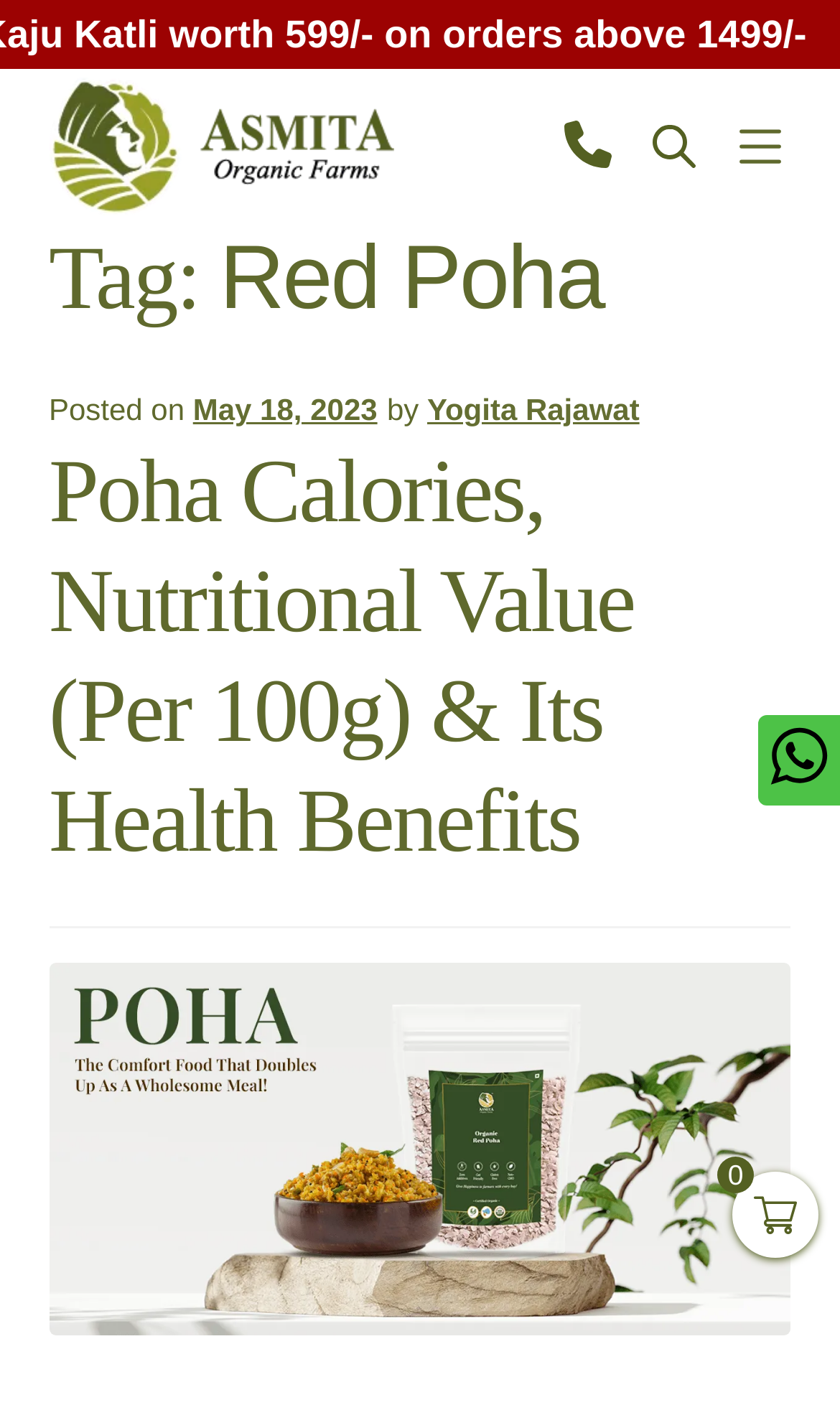Using details from the image, please answer the following question comprehensively:
What is the name of the farm?

The name of the farm can be found in the top-left corner of the webpage, where it is written as 'Red Poha - Asmita Organic Farm' and also as a link 'Asmita Organic Farm' with an image.